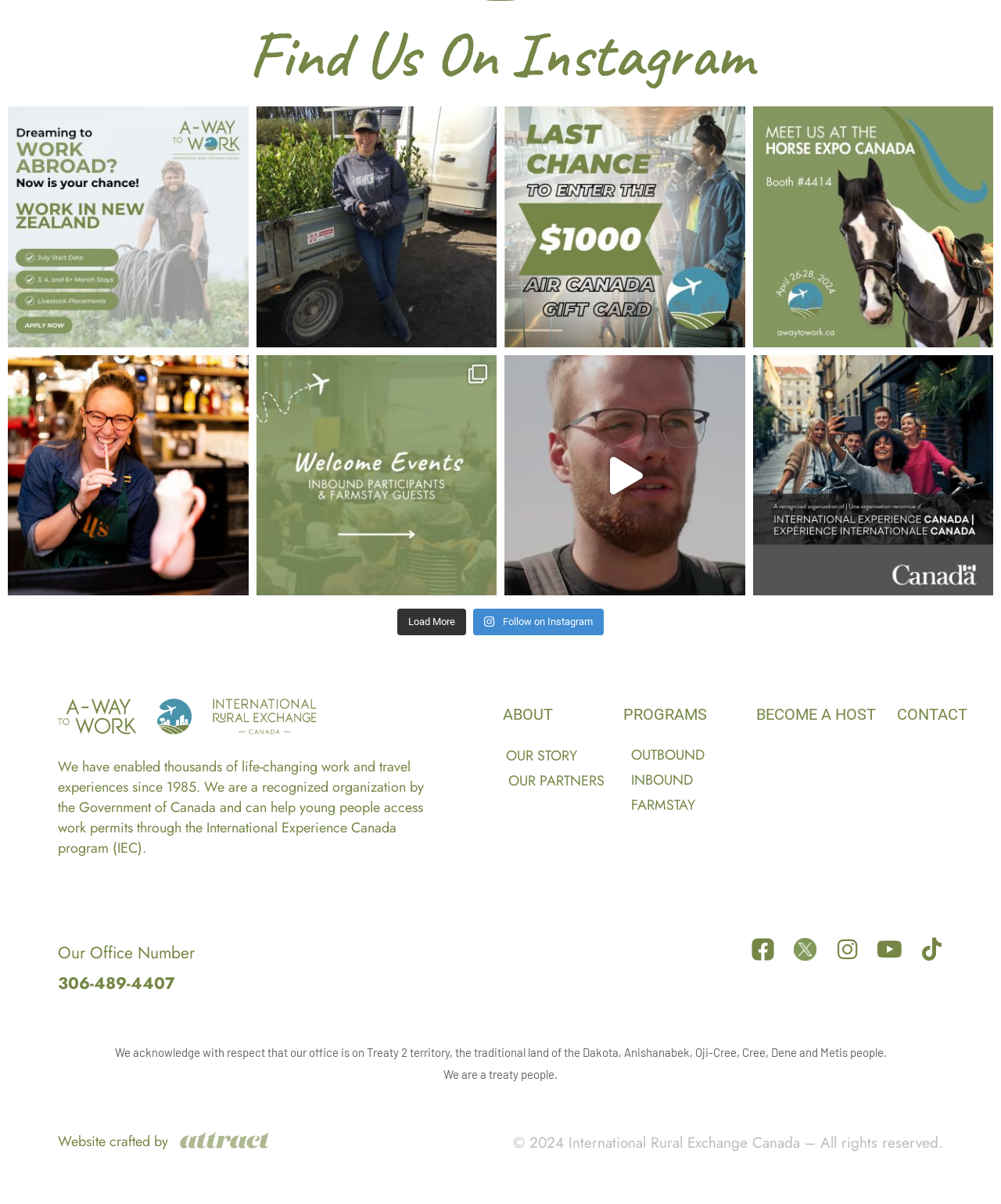Please identify the bounding box coordinates of the clickable element to fulfill the following instruction: "Click the 'Digital Resources' link". The coordinates should be four float numbers between 0 and 1, i.e., [left, top, right, bottom].

None